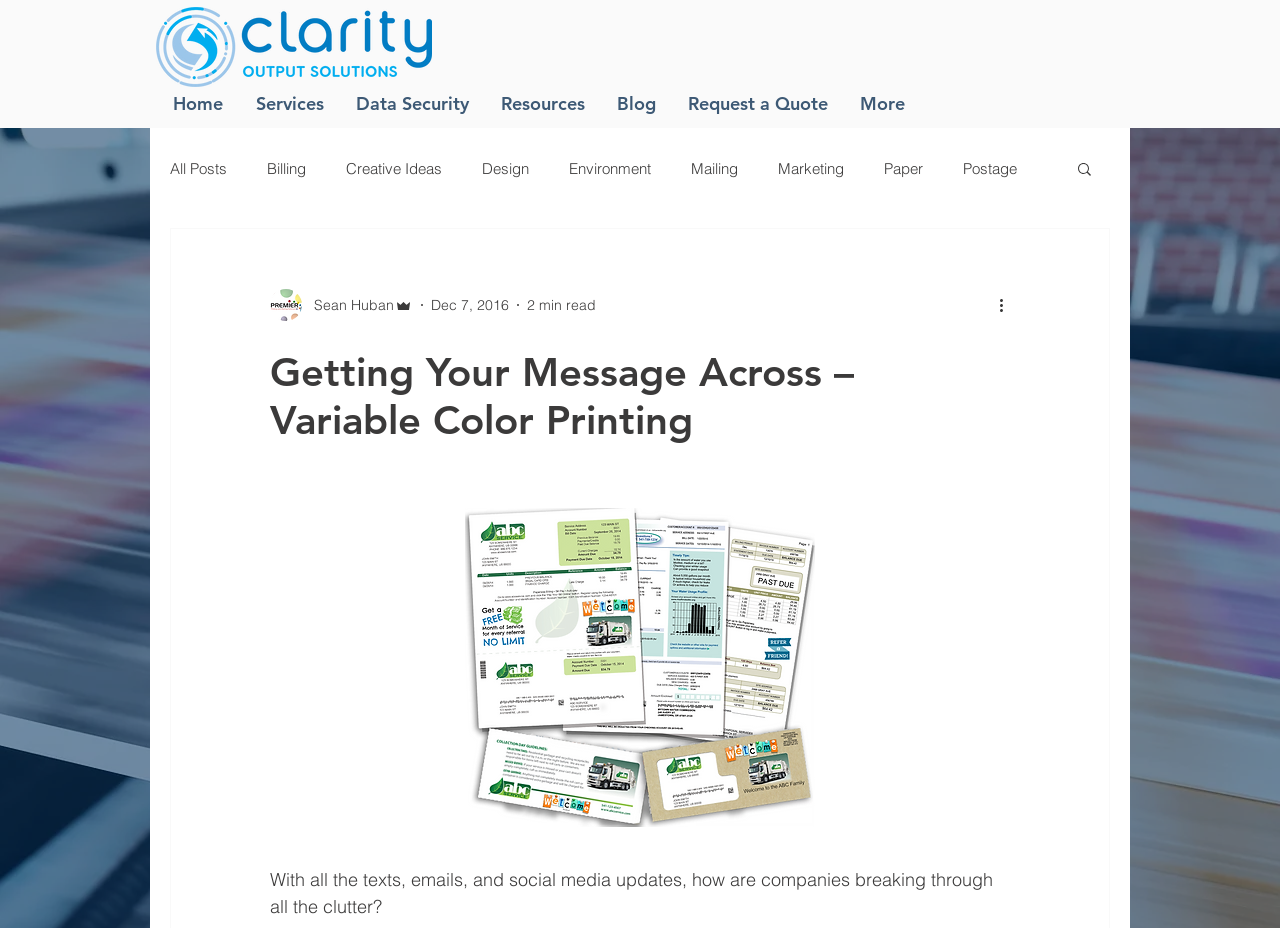Based on the description "Your Community", find the bounding box of the specified UI element.

[0.452, 0.257, 0.537, 0.277]